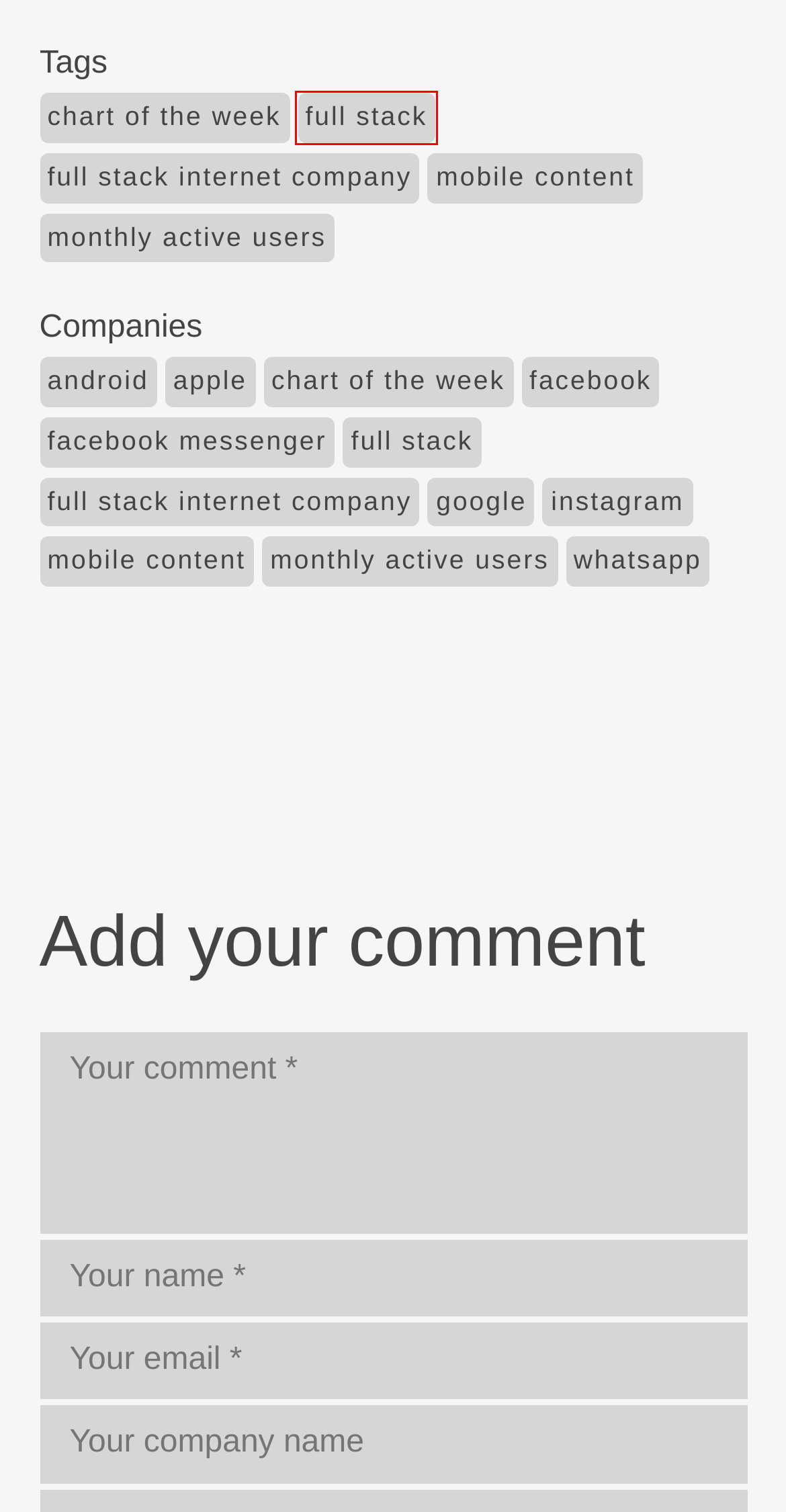Take a look at the provided webpage screenshot featuring a red bounding box around an element. Select the most appropriate webpage description for the page that loads after clicking on the element inside the red bounding box. Here are the candidates:
A. monthly active users blog by MIDiA Research
B. Instagram blog by MIDiA Research
C. Facebook messenger blog by MIDiA Research
D. Facebook blog by MIDiA Research
E. full stack blog by MIDiA Research
F. android blog by MIDiA Research
G. Mobile content blog by MIDiA Research
H. google blog by MIDiA Research

E